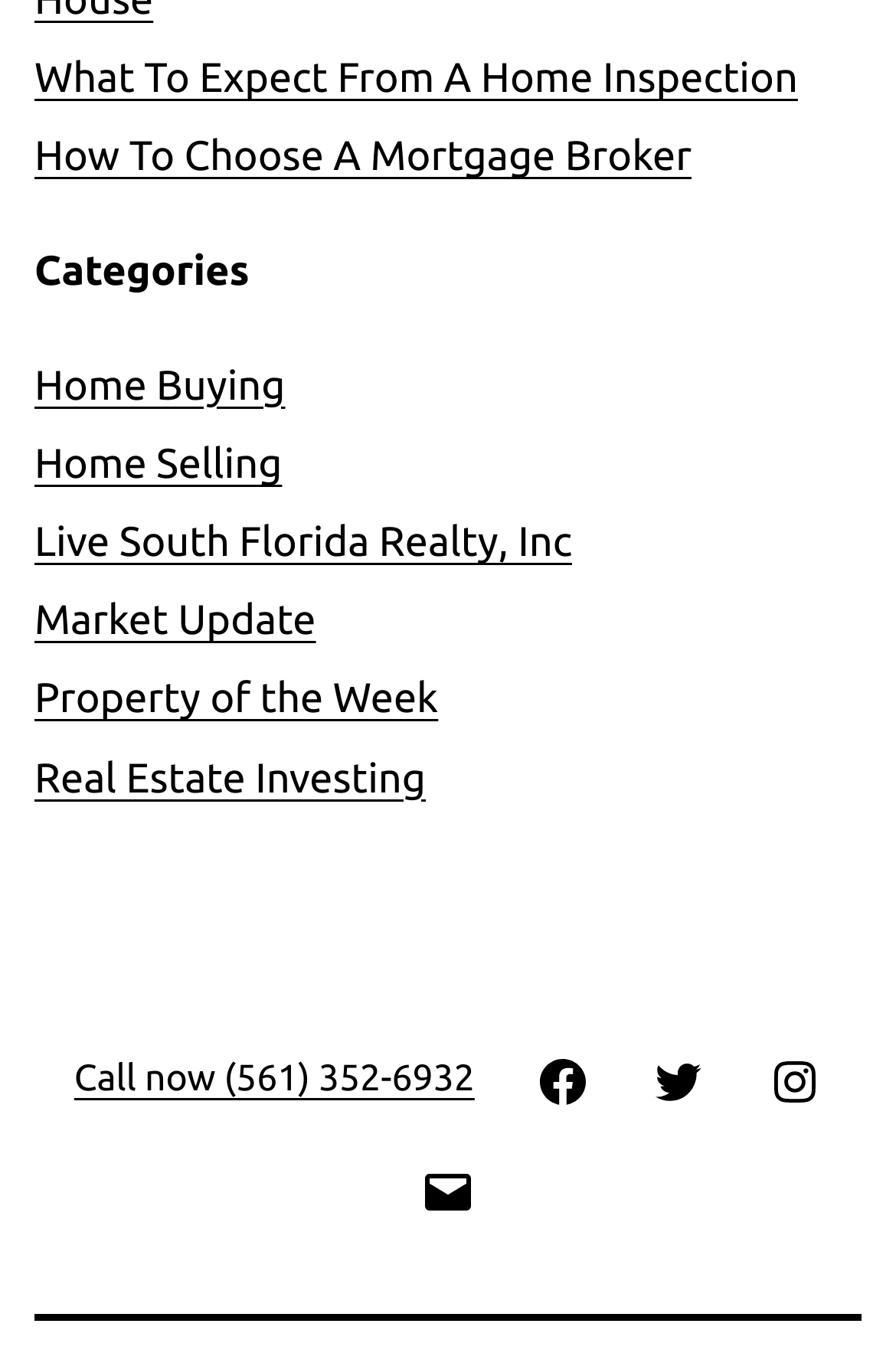Locate the bounding box coordinates of the segment that needs to be clicked to meet this instruction: "Click on 'What To Expect From A Home Inspection'".

[0.038, 0.039, 0.891, 0.078]